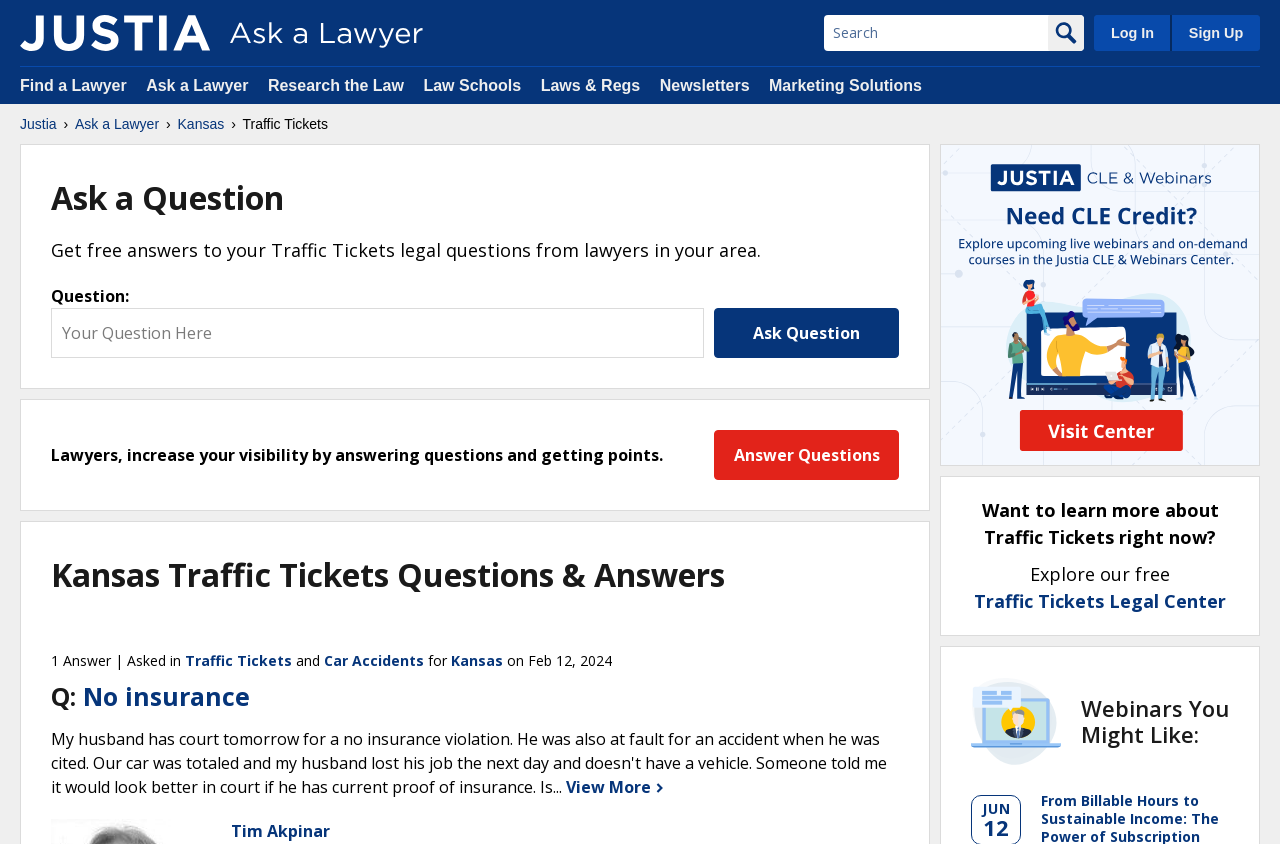Bounding box coordinates should be provided in the format (top-left x, top-left y, bottom-right x, bottom-right y) with all values between 0 and 1. Identify the bounding box for this UI element: Jun 12

[0.766, 0.95, 0.79, 0.993]